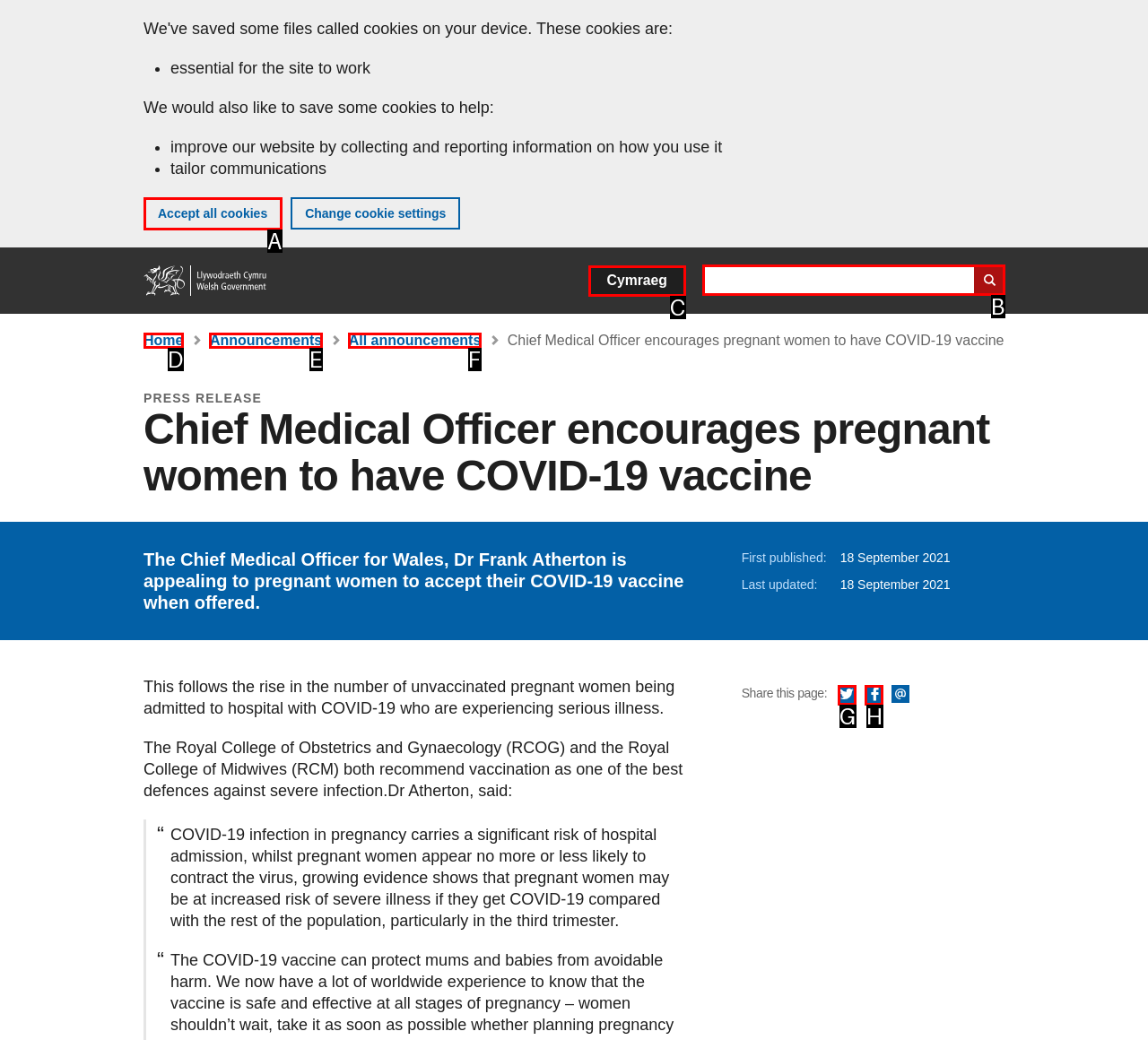Choose the letter of the option you need to click to Search GOV.WALES. Answer with the letter only.

B